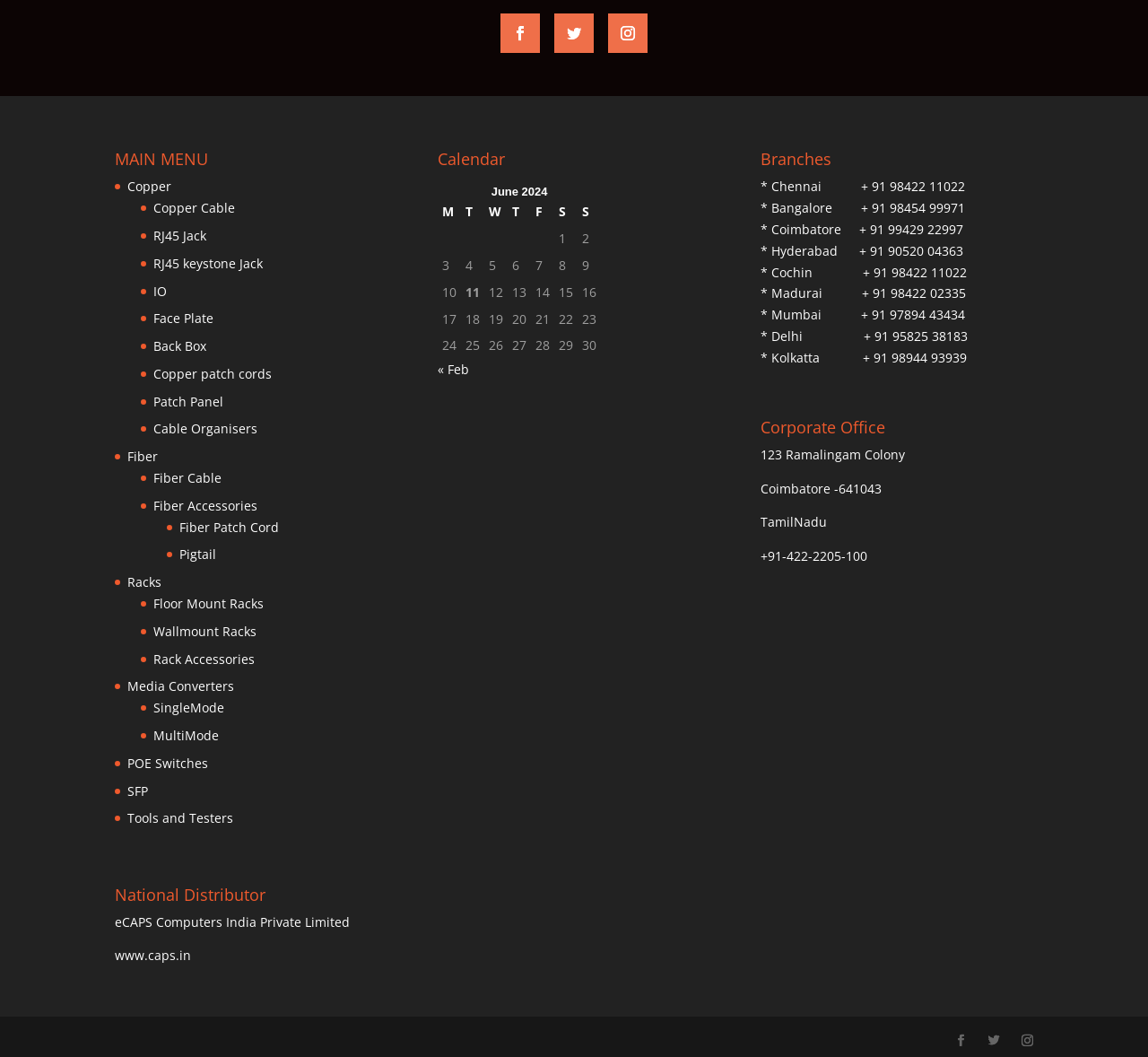Pinpoint the bounding box coordinates for the area that should be clicked to perform the following instruction: "View June 2024 calendar".

[0.381, 0.175, 0.524, 0.34]